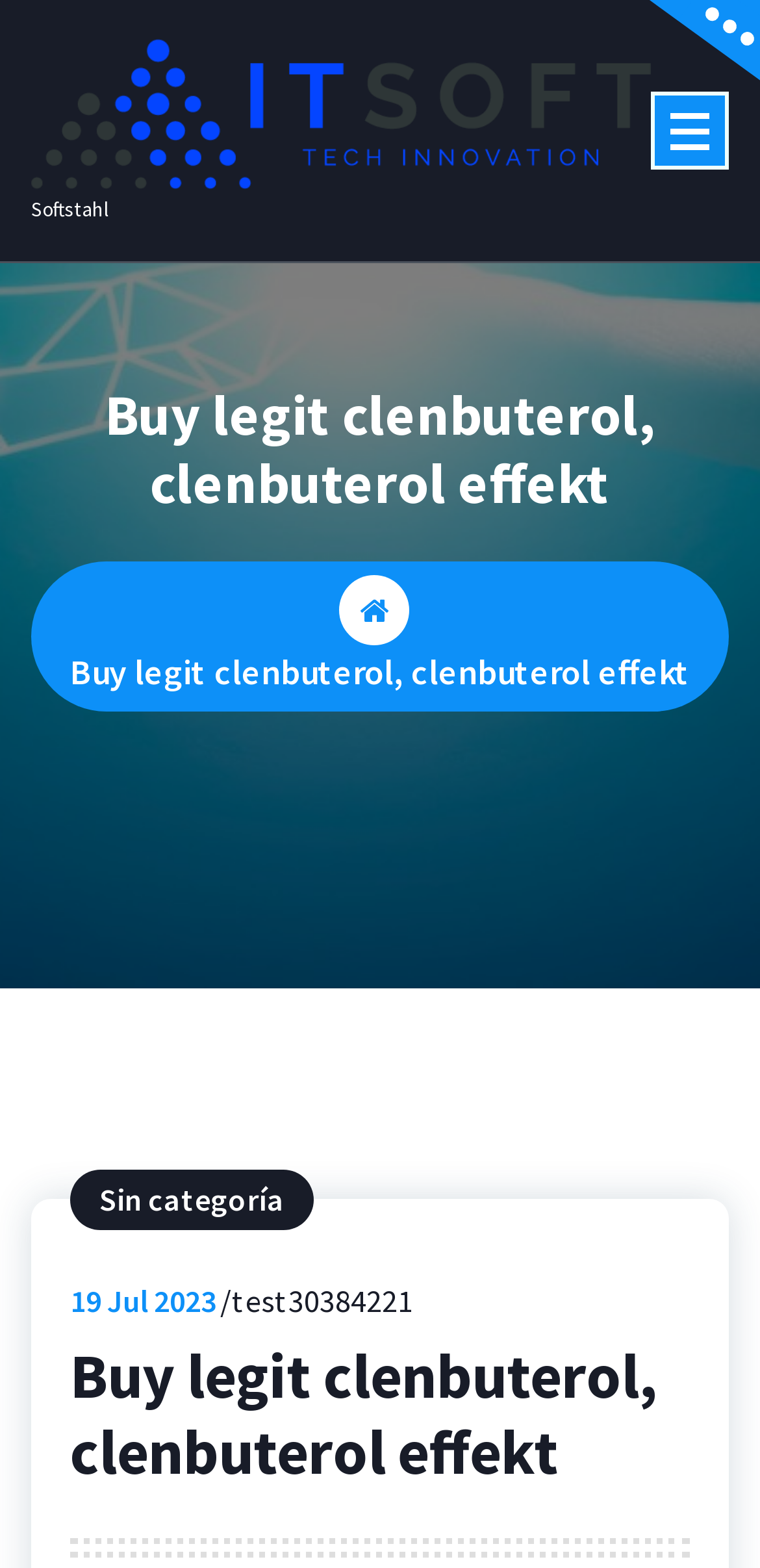Find the bounding box coordinates corresponding to the UI element with the description: "test30384221". The coordinates should be formatted as [left, top, right, bottom], with values as floats between 0 and 1.

[0.305, 0.815, 0.544, 0.844]